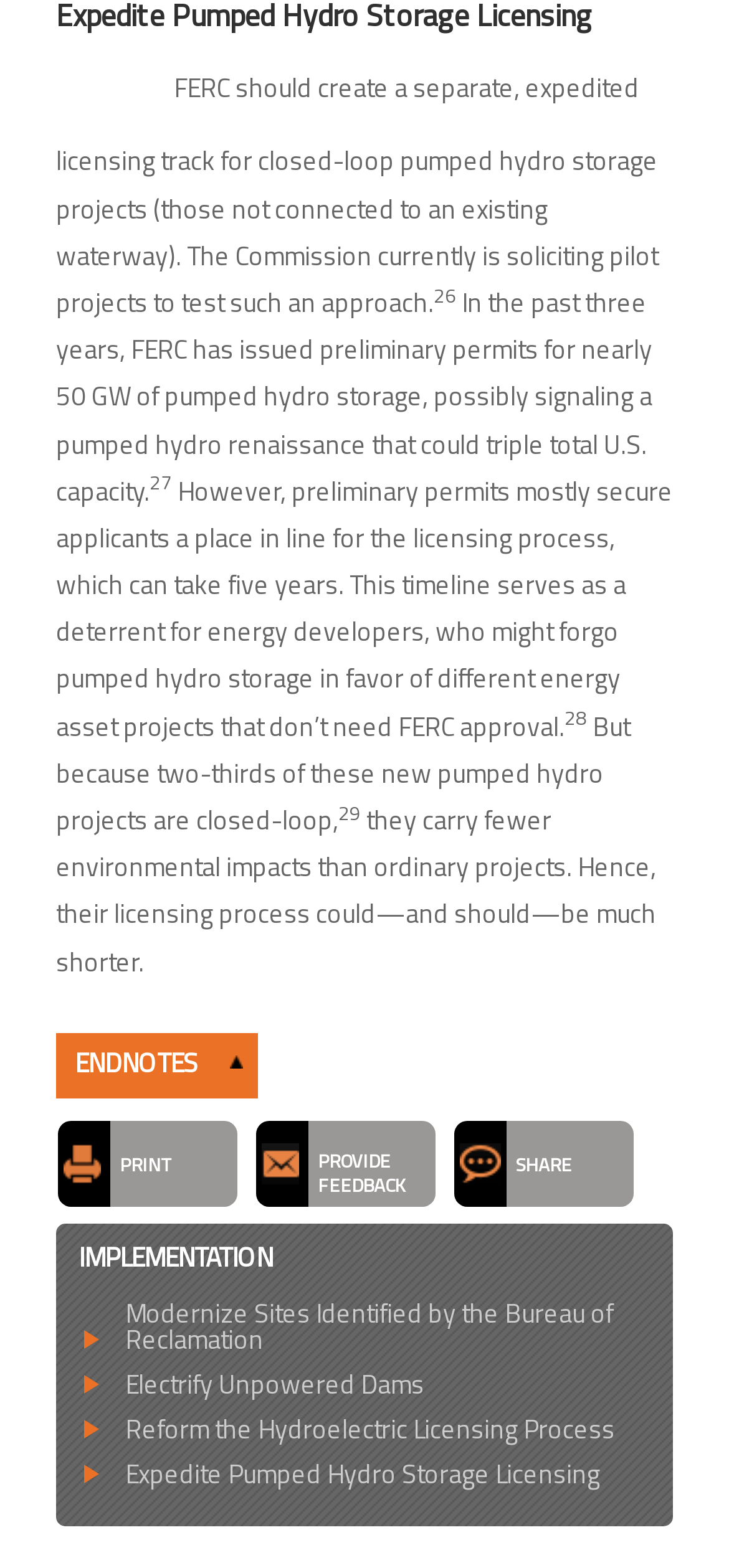What is the purpose of the 'ENDNOTES' link?
Look at the image and construct a detailed response to the question.

The link 'ENDNOTES' is likely to provide access to the endnotes or references cited in the article, allowing readers to explore the sources used in the content.